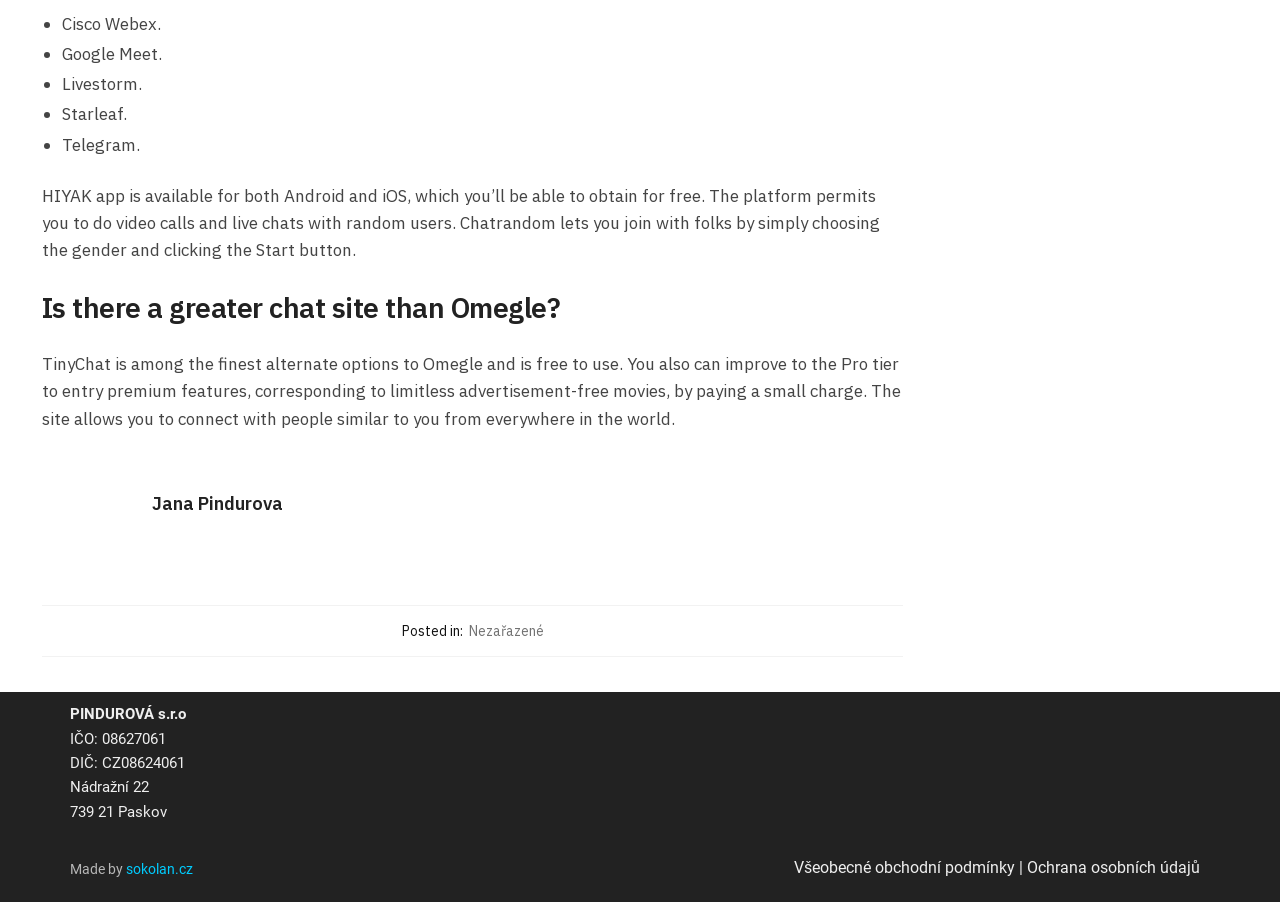What is the company name mentioned at the bottom?
Analyze the screenshot and provide a detailed answer to the question.

The question is asking about the company name mentioned at the bottom of the webpage. After examining the webpage content, I found that the company name mentioned is PINDUROVÁ s.r.o, along with its IČO, DIČ, and address.